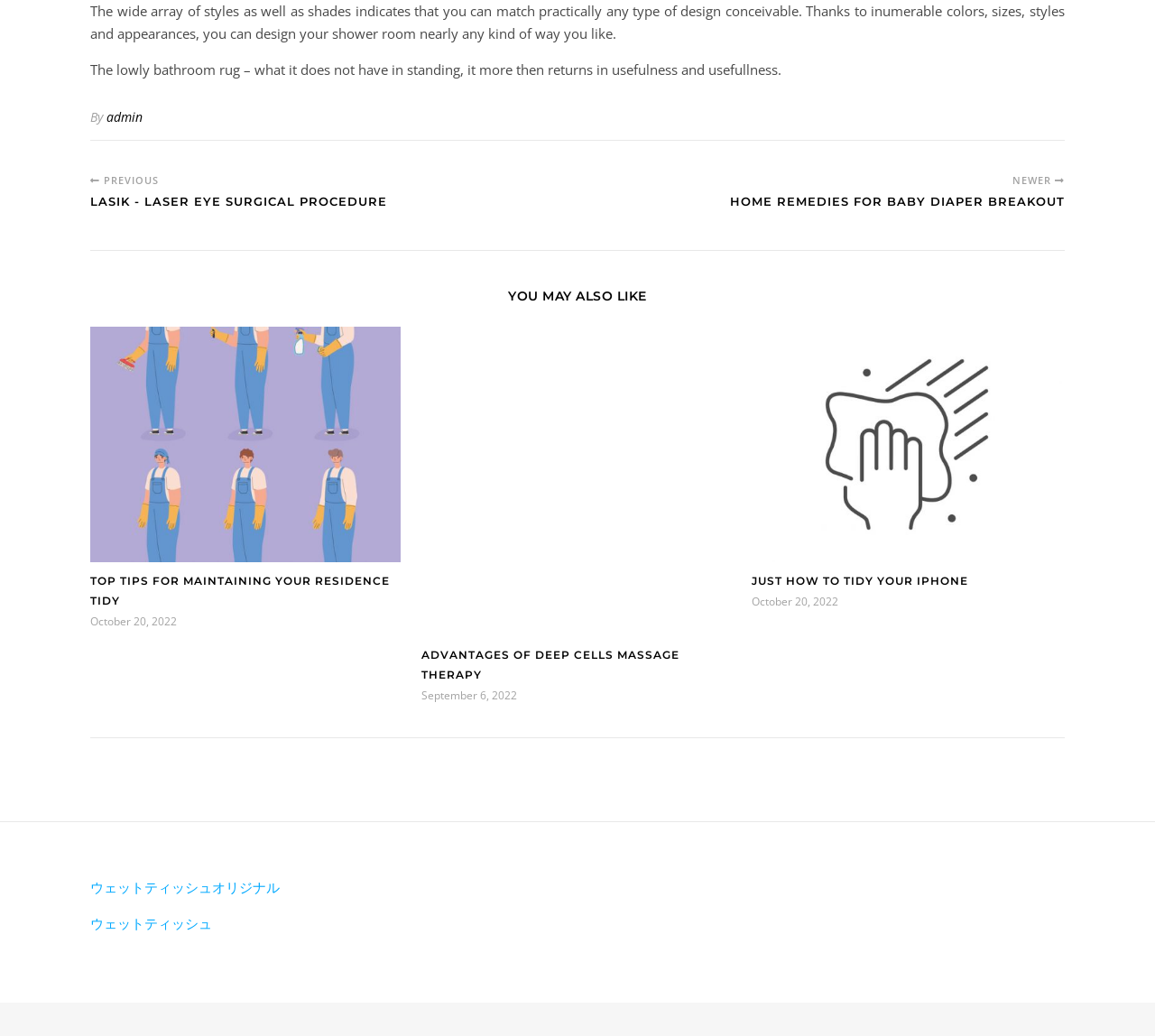Carefully observe the image and respond to the question with a detailed answer:
How many articles are listed under 'YOU MAY ALSO LIKE'?

The webpage has a section titled 'YOU MAY ALSO LIKE' which lists five article links, namely 'TOP TIPS FOR MAINTAINING YOUR RESIDENCE TIDY', 'Therapy', 'ADVANTAGES OF DEEP CELLS MASSAGE THERAPY', 'JUST HOW TO TIDY YOUR IPHONE', and 'ウェットティッシュオリジナル'.